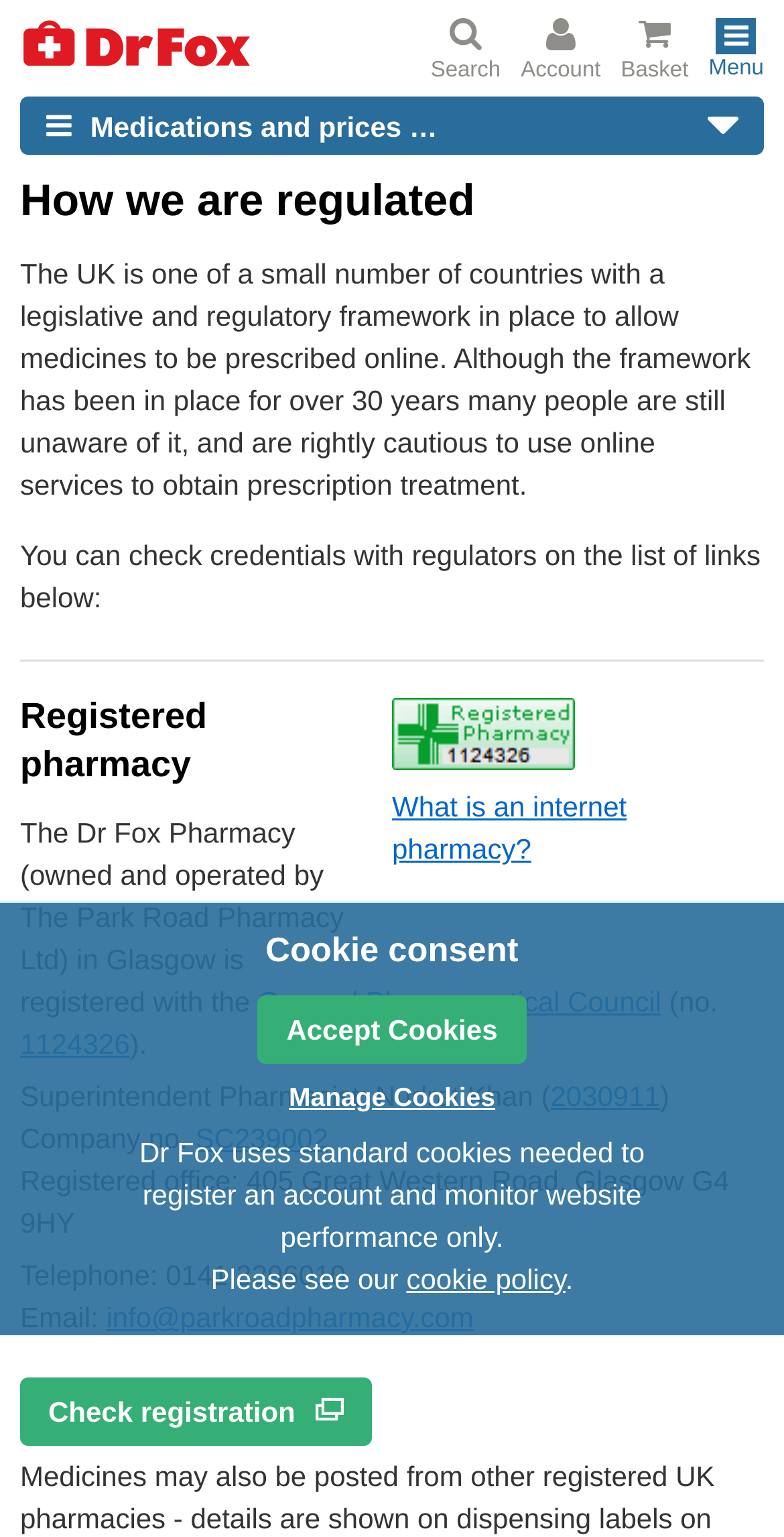Please examine the image and provide a detailed answer to the question: What is the purpose of the framework in place in the UK?

According to the text, 'the UK is one of a small number of countries with a legislative and regulatory framework in place to allow medicines to be prescribed online.' This implies that the purpose of the framework is to enable online prescription of medicines.